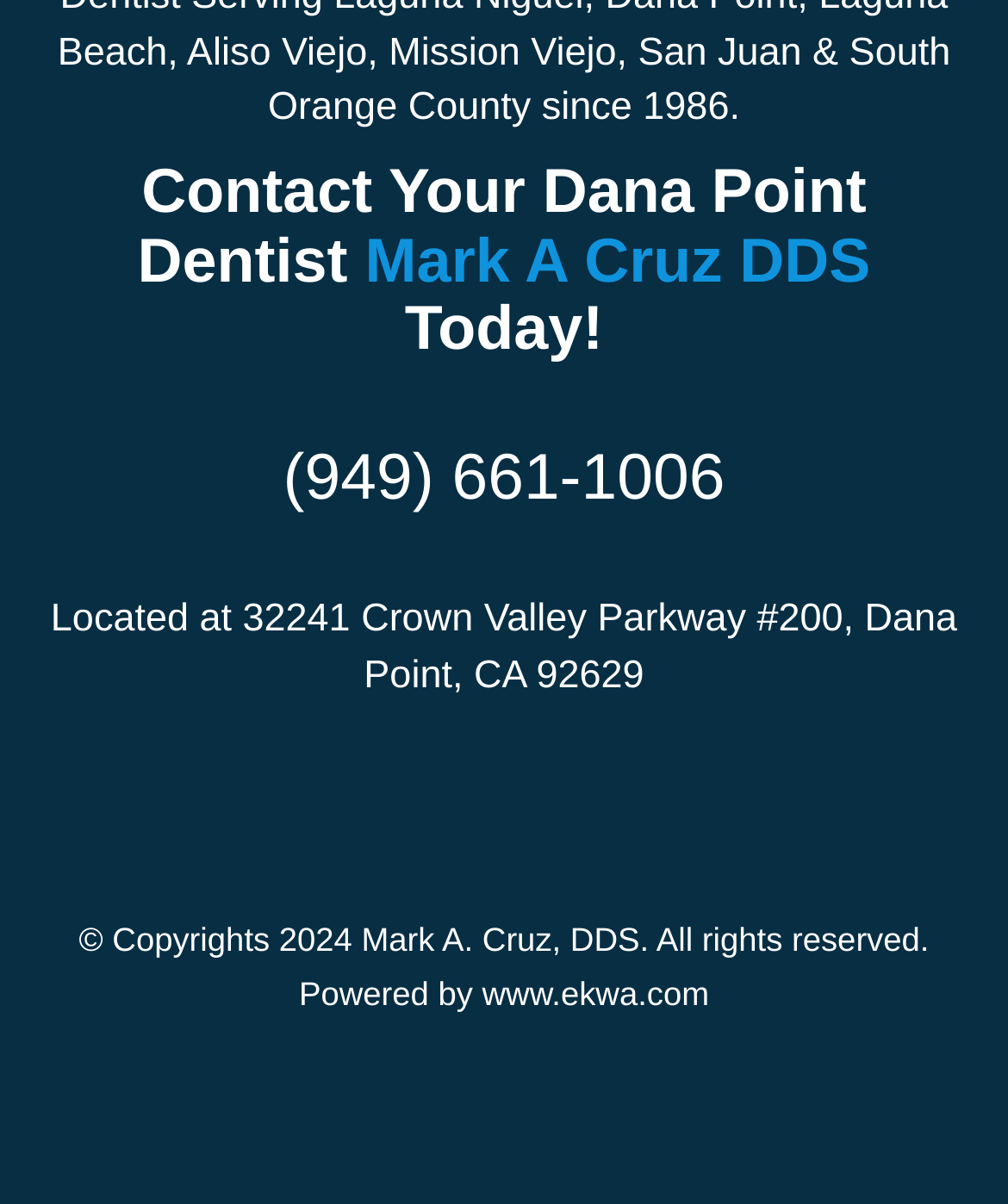Using the information from the screenshot, answer the following question thoroughly:
What is the copyright year of the website?

The copyright year of the website can be found in the static text element at the bottom of the page, which is '© Copyrights 2024 Mark A. Cruz, DDS. All rights reserved.'. This element indicates that the website's content is copyrighted and provides the year of copyright.